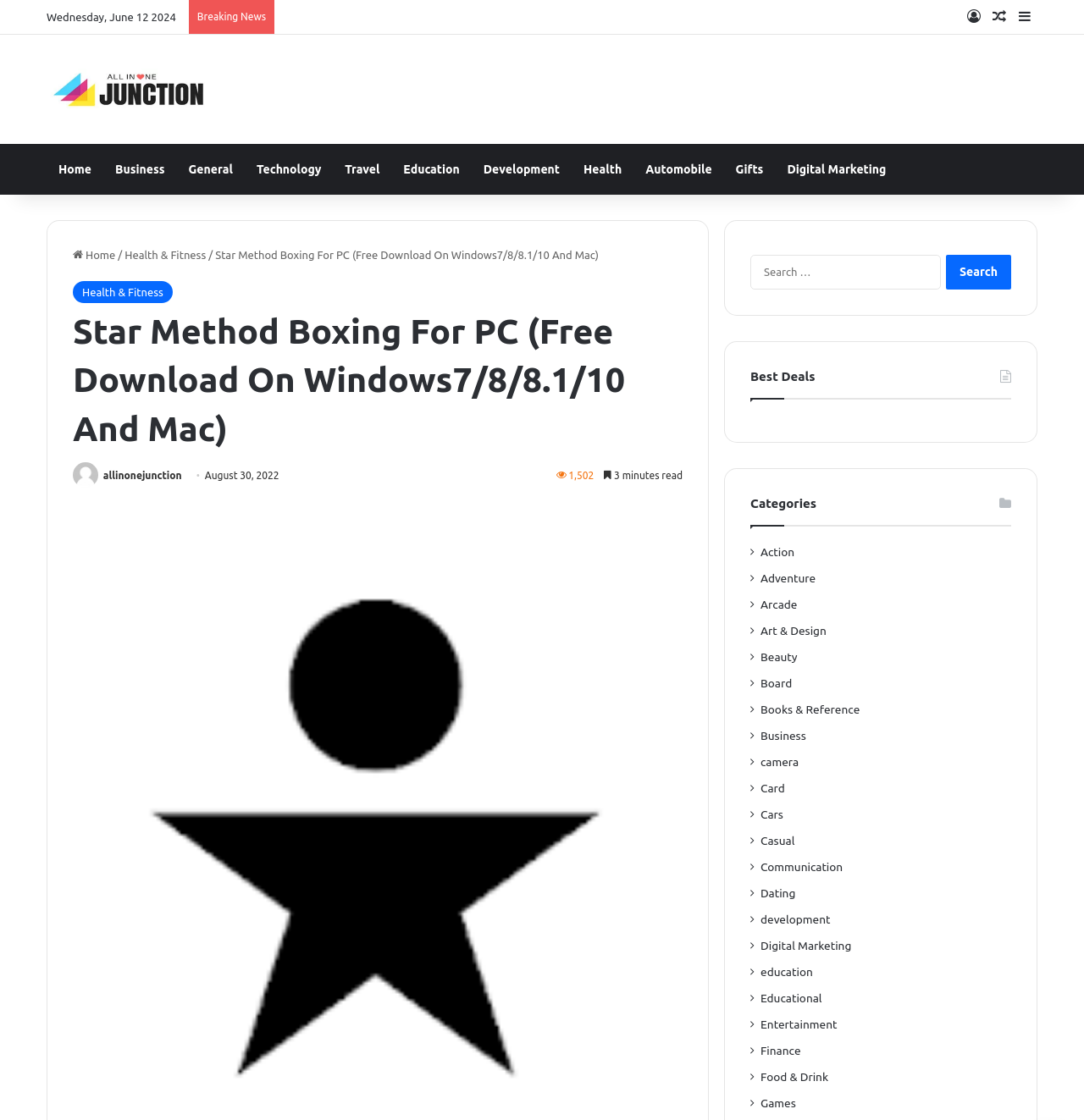Please determine the bounding box coordinates of the element to click in order to execute the following instruction: "Click on the 'Log In' link". The coordinates should be four float numbers between 0 and 1, specified as [left, top, right, bottom].

[0.887, 0.0, 0.91, 0.03]